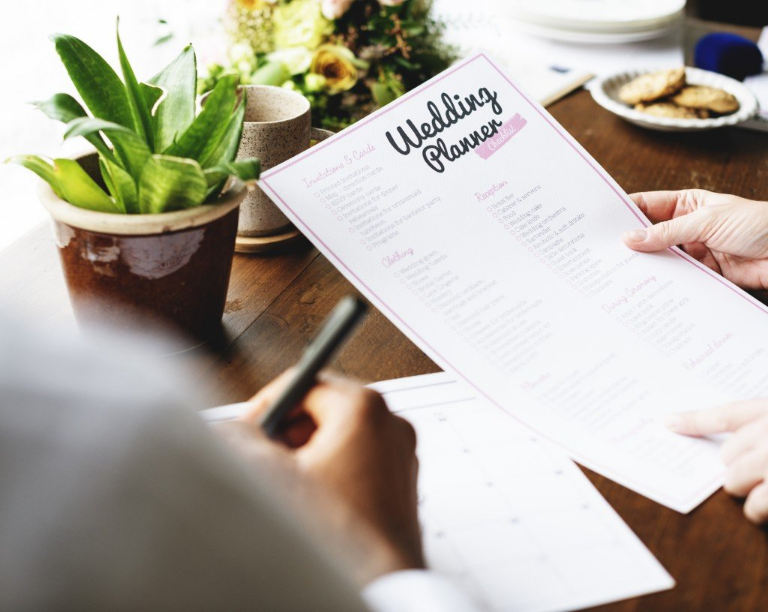Describe the scene in the image with detailed observations.

In a cozy, well-lit setting, a person is seen engaging in the planning process for a wedding. They are holding a detailed wedding planner sheet that prominently features the title "Wedding Planner" in elegant script. The planner outlines various essential categories such as "Invitations & Cards," "Attire," "Rehearsal," and "Reception," indicating a systematic approach to organizing a memorable event. On the table, next to the planner, is a beautiful potted plant adding a touch of greenery, alongside a cozy mug and a small plate of cookies, hinting at a comforting atmosphere for the planning session. This image captures the essence of wedding preparation—combining creativity with meticulous planning, as the individual takes notes to ensure nothing is overlooked for their upcoming special day.